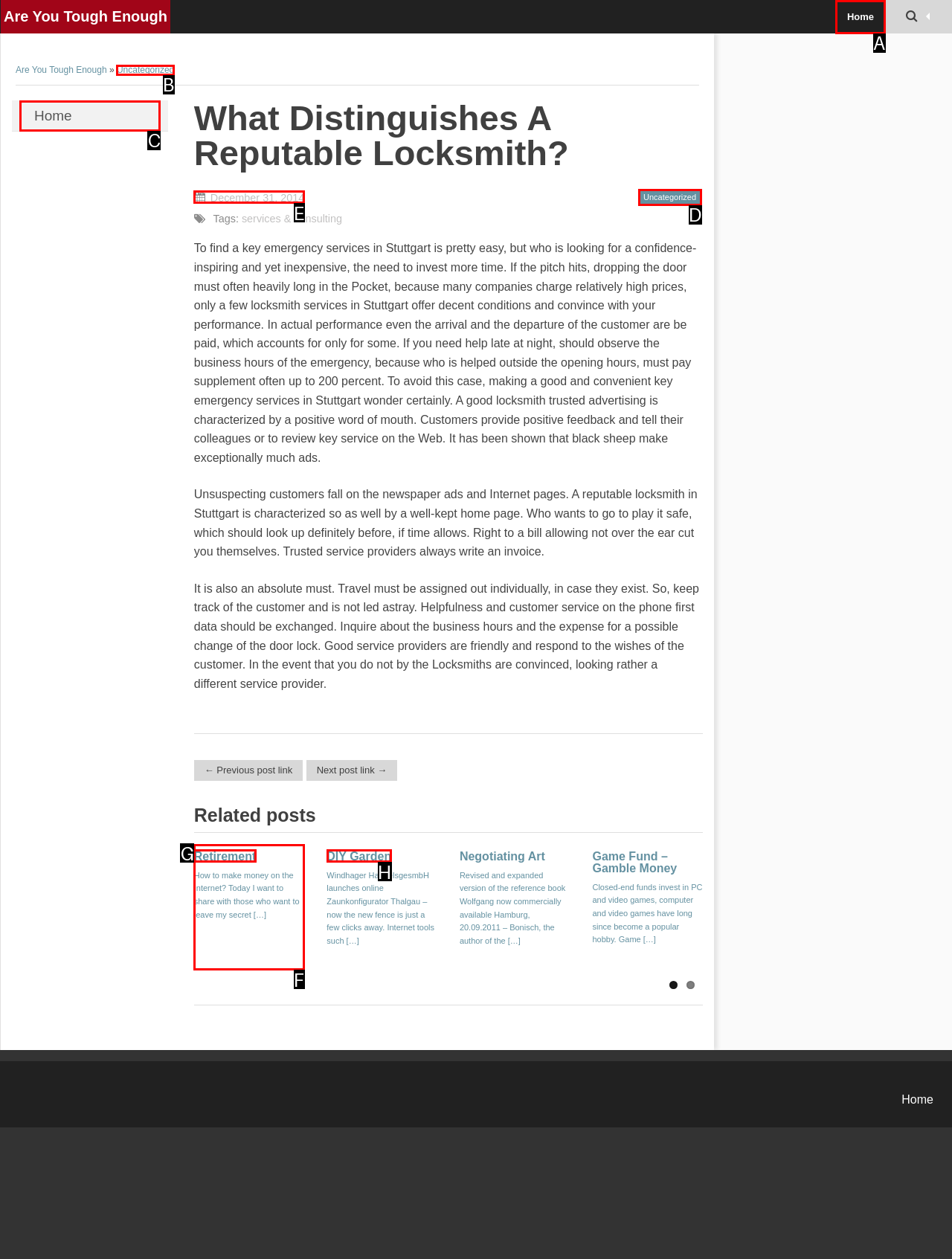Using the description: DIY Garden, find the best-matching HTML element. Indicate your answer with the letter of the chosen option.

H